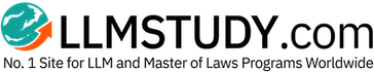What type of typography is used in the logo?
Refer to the image and provide a thorough answer to the question.

The logo features a clean, modern typography, which is emphasized in the caption as part of the branding. This suggests that the typography is simple, elegant, and contemporary.